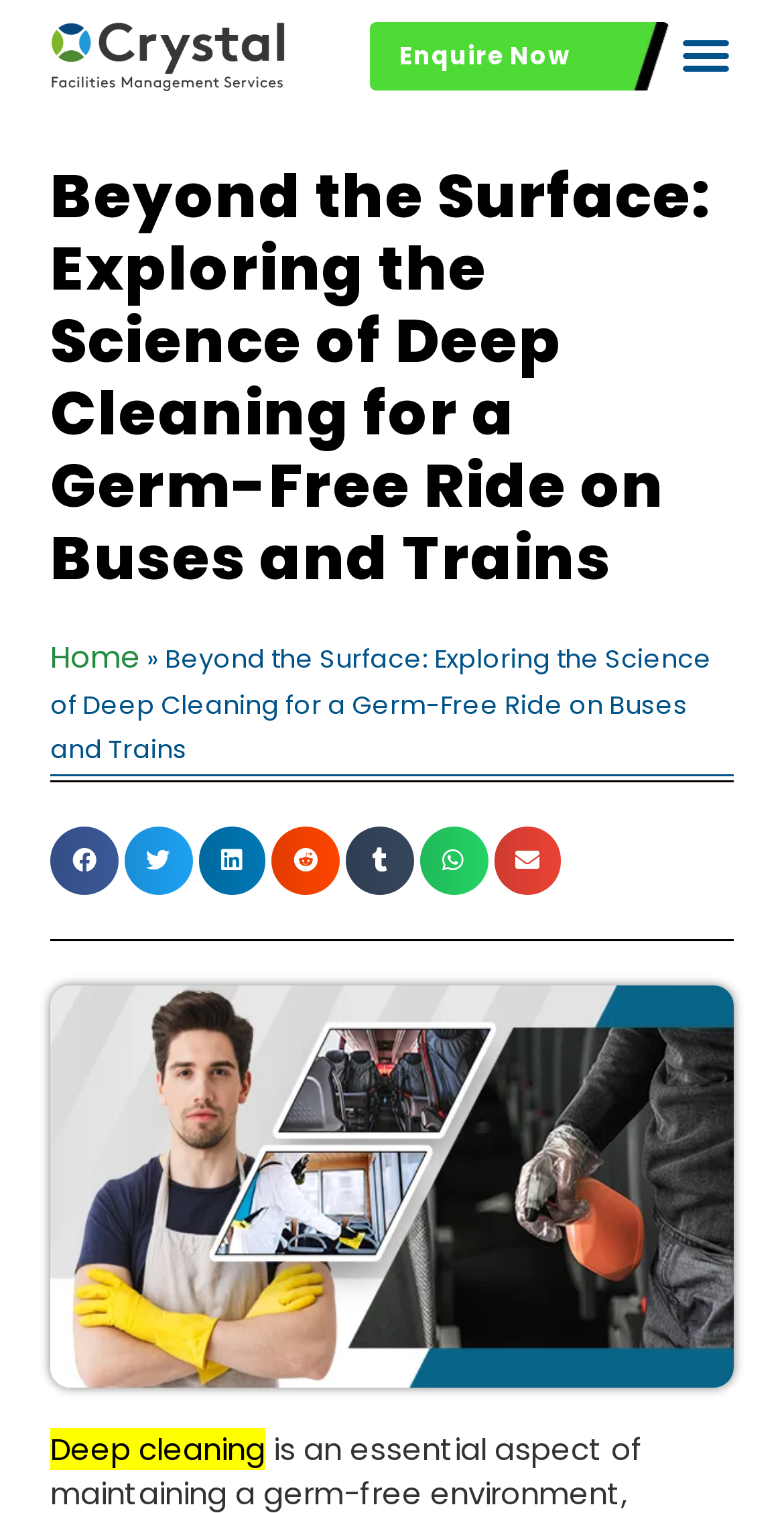Explain in detail what you observe on this webpage.

The webpage is focused on the importance of deep cleaning on buses and trains for public health and safety. At the top of the page, there is a cookie consent banner with a heading "We value your privacy" and three buttons: "Customize", "Reject All", and "Accept All". 

On the top left, there is a logo of CFM 2022, which is an image linked to a webpage. Next to the logo, there is a menu toggle button. On the top right, there is a link to "Enquire Now". 

Below the cookie consent banner, there is a main heading "Beyond the Surface: Exploring the Science of Deep Cleaning for a Germ-Free Ride on Buses and Trains". Underneath the main heading, there is a link to "Home" followed by a right arrow symbol. 

On the middle left of the page, there are six social media sharing buttons: "Share on facebook", "Share on twitter", "Share on linkedin", "Share on reddit", "Share on tumblr", and "Share on whatsapp". 

Below the social media sharing buttons, there is a large image related to deep cleaning for public transportation, ensuring hygiene and sanitation on buses and trains. At the bottom of the page, there is a highlighted text "Deep cleaning" with a mark symbol.